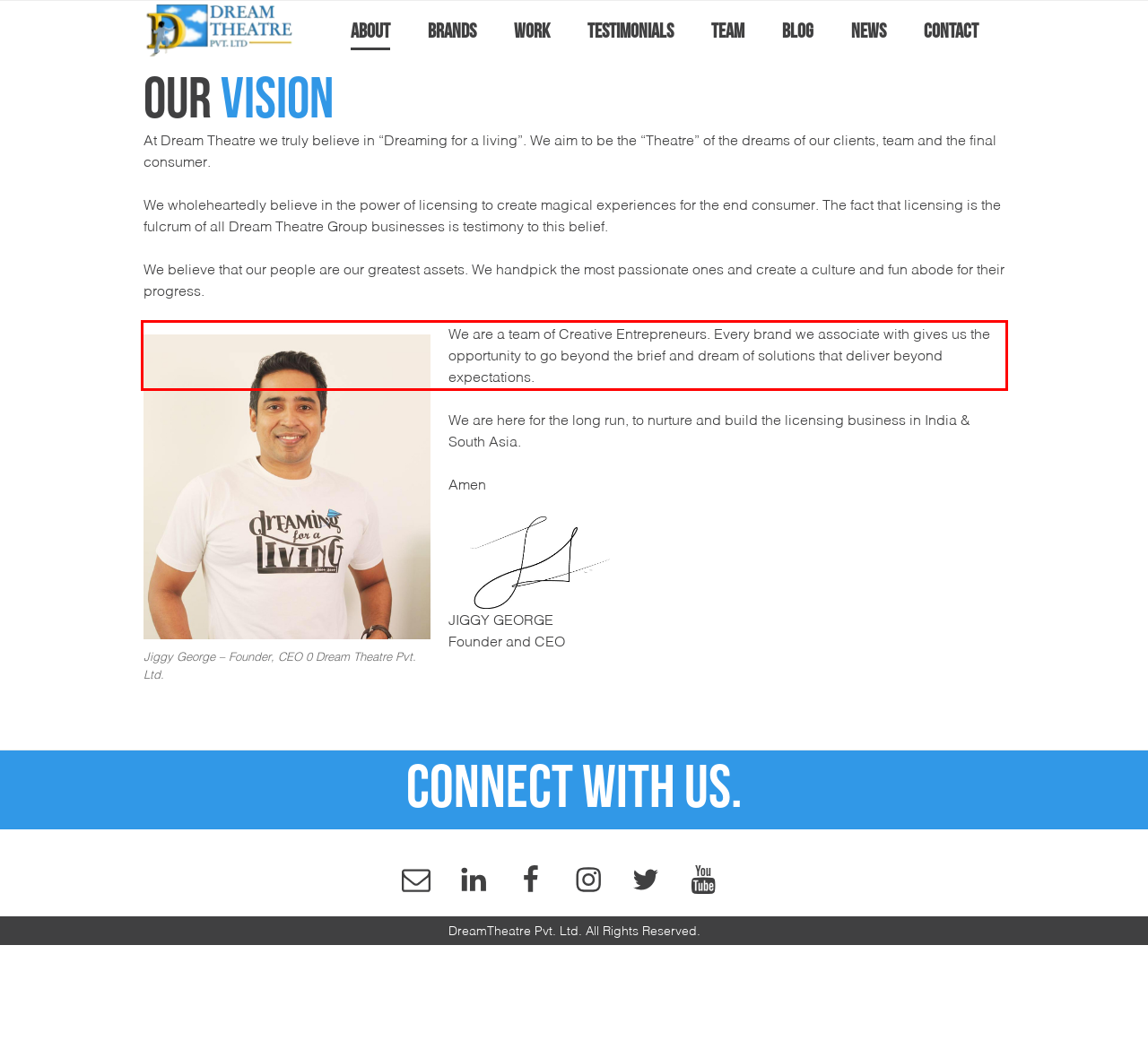Identify the text inside the red bounding box on the provided webpage screenshot by performing OCR.

We are a team of Creative Entrepreneurs. Every brand we associate with gives us the opportunity to go beyond the brief and dream of solutions that deliver beyond expectations.